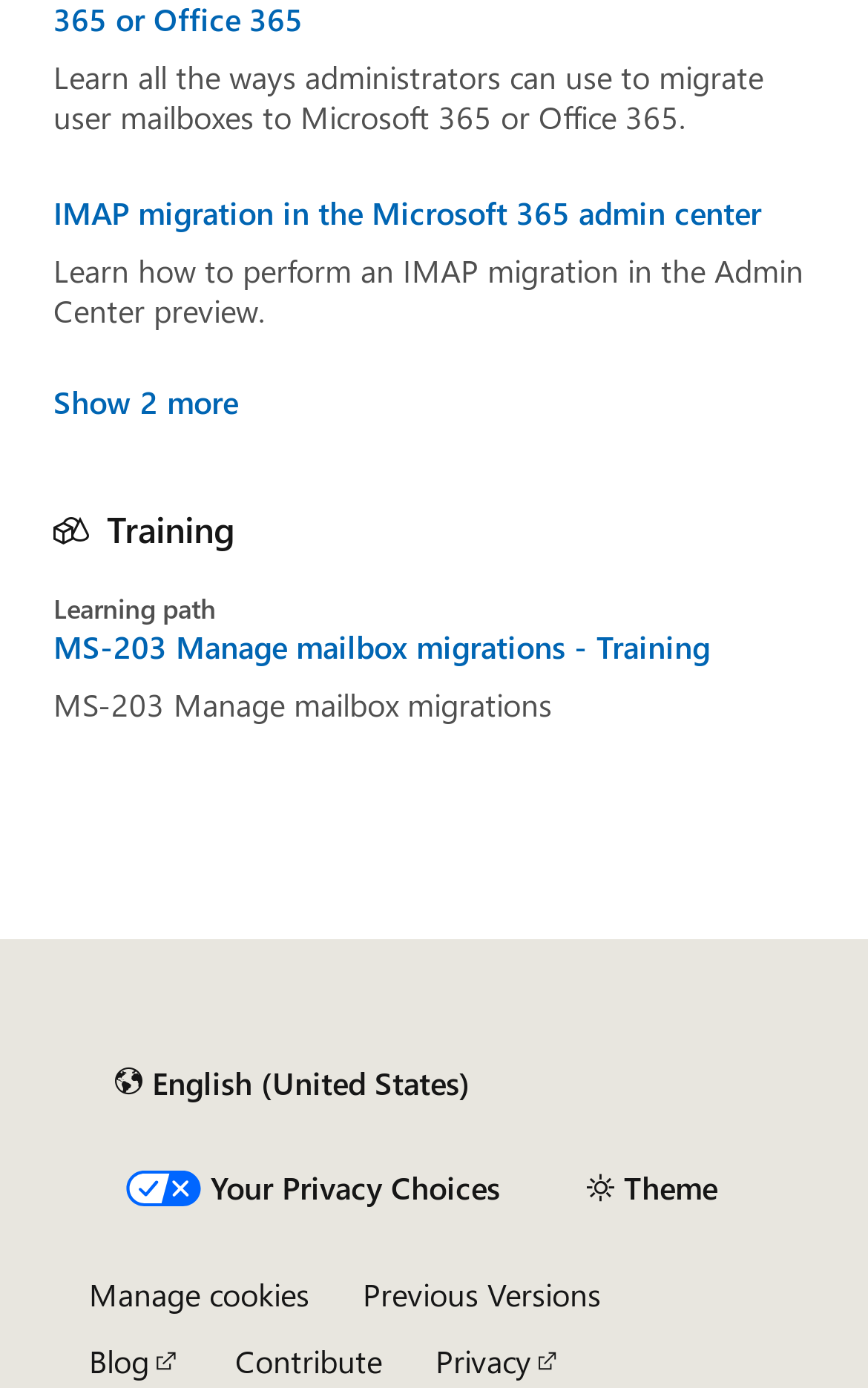Could you indicate the bounding box coordinates of the region to click in order to complete this instruction: "Change the content language".

[0.103, 0.754, 0.571, 0.805]